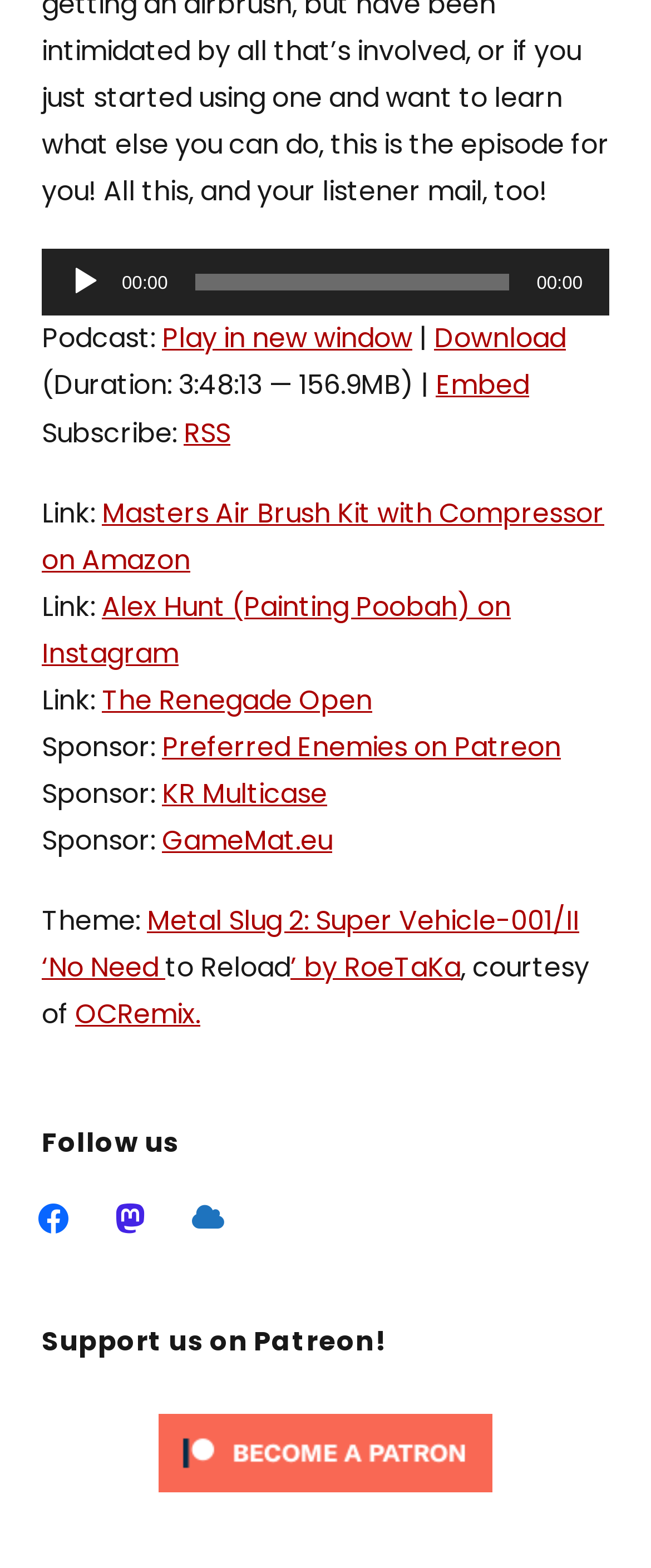What is the name of the podcast?
Using the image as a reference, deliver a detailed and thorough answer to the question.

The name of the podcast is not explicitly stated on the webpage. However, there is a StaticText element with the text 'Podcast:' which suggests that the podcast name should be provided, but it is not available.